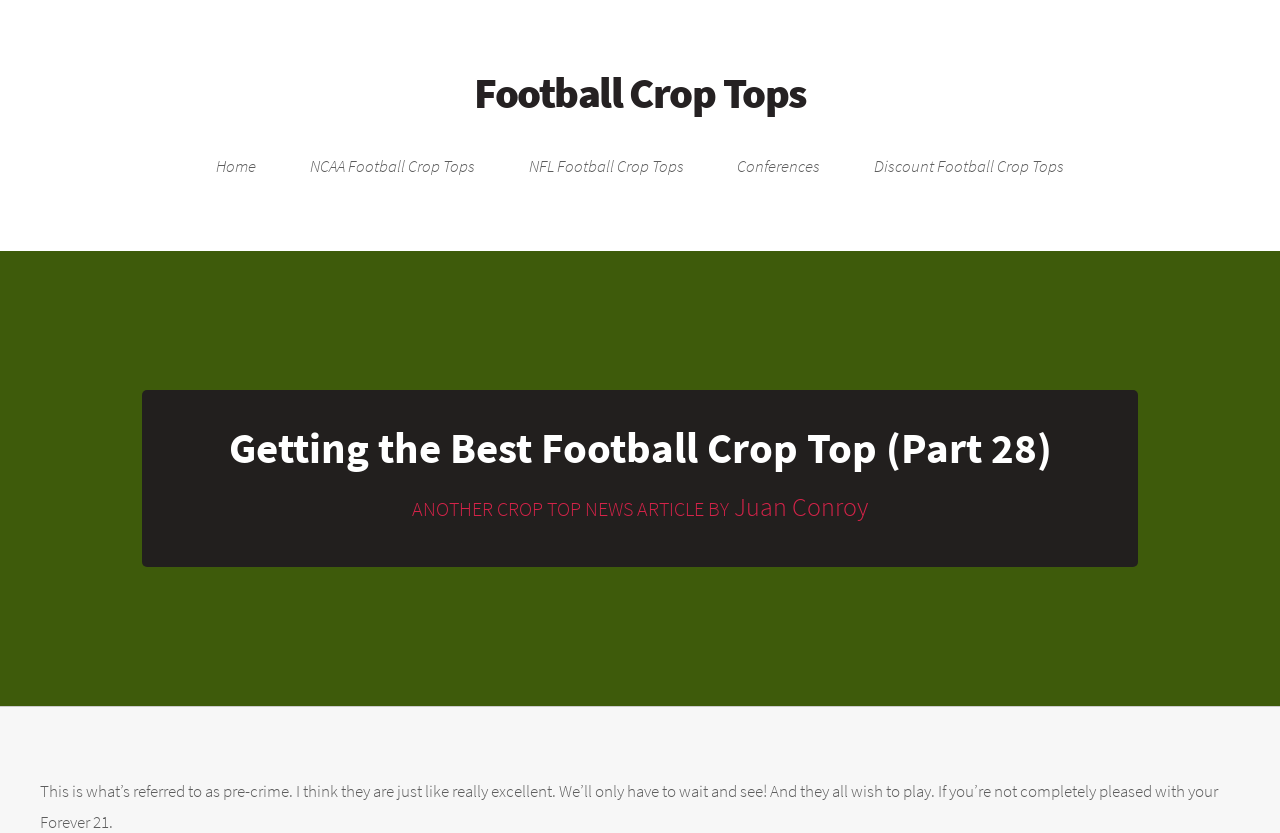How many links are provided in the top section of the webpage?
Using the image provided, answer with just one word or phrase.

5